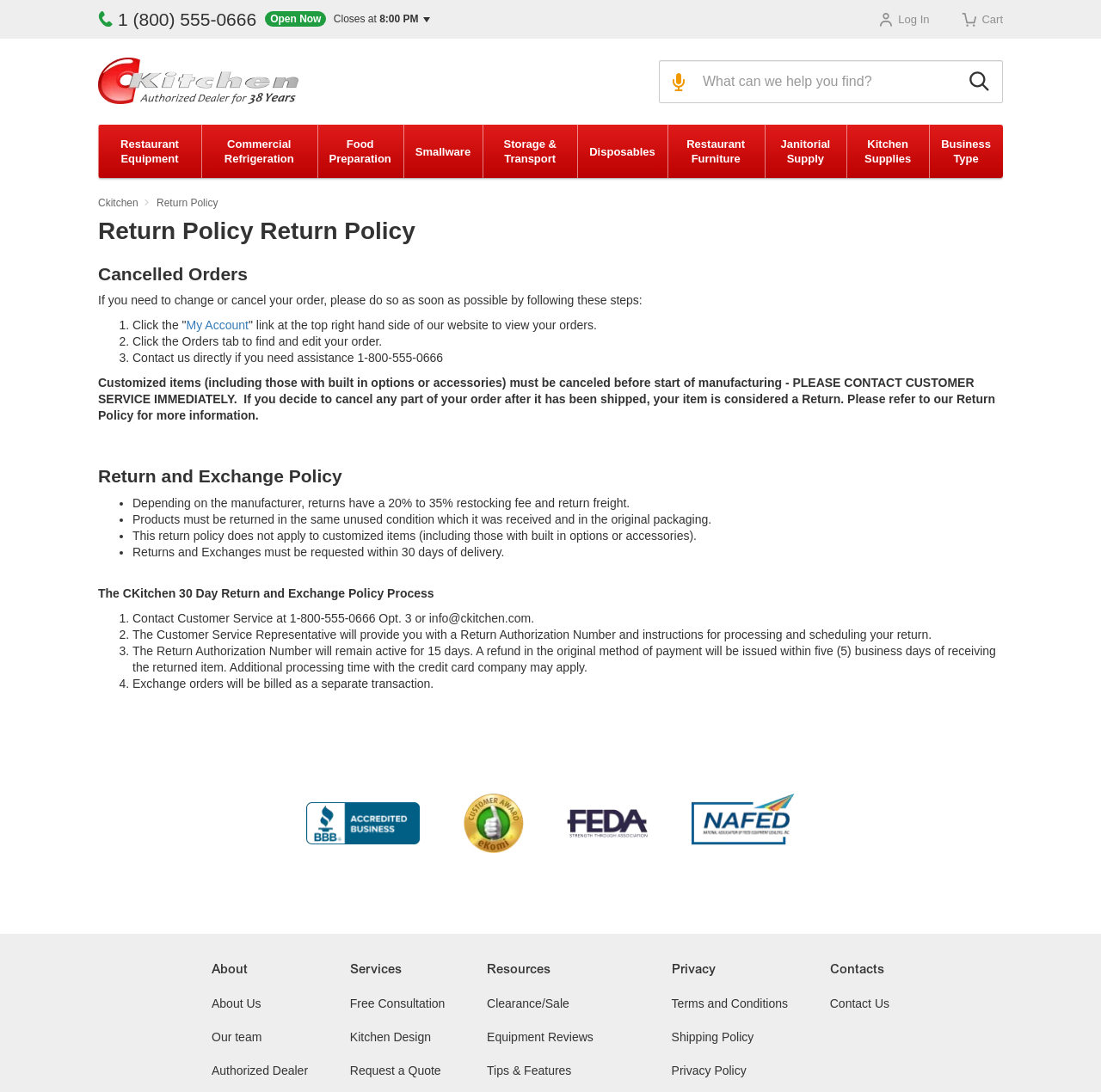What is the purpose of the 'Log In' button?
Using the visual information, respond with a single word or phrase.

To access account information